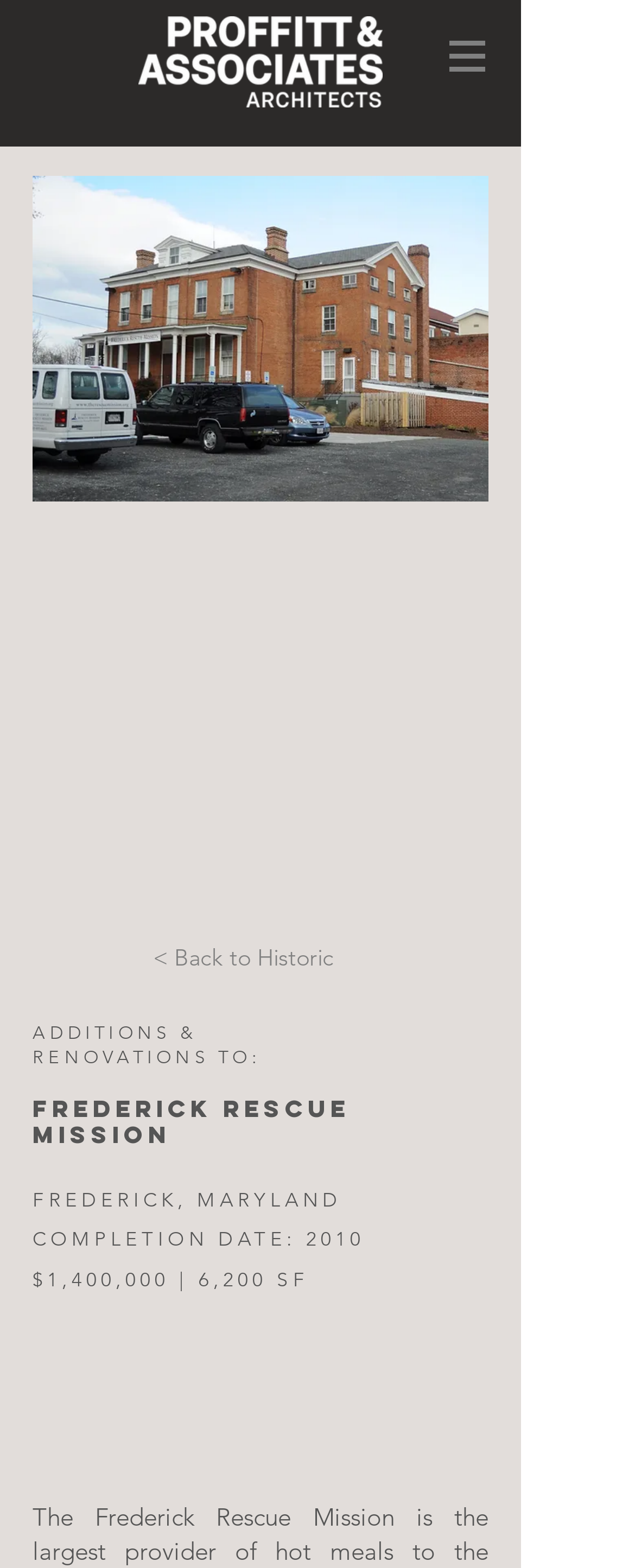Provide the bounding box coordinates of the HTML element this sentence describes: "aria-describedby="describedby_item-current-0-comp-ja47djup"".

[0.051, 0.112, 0.769, 0.32]